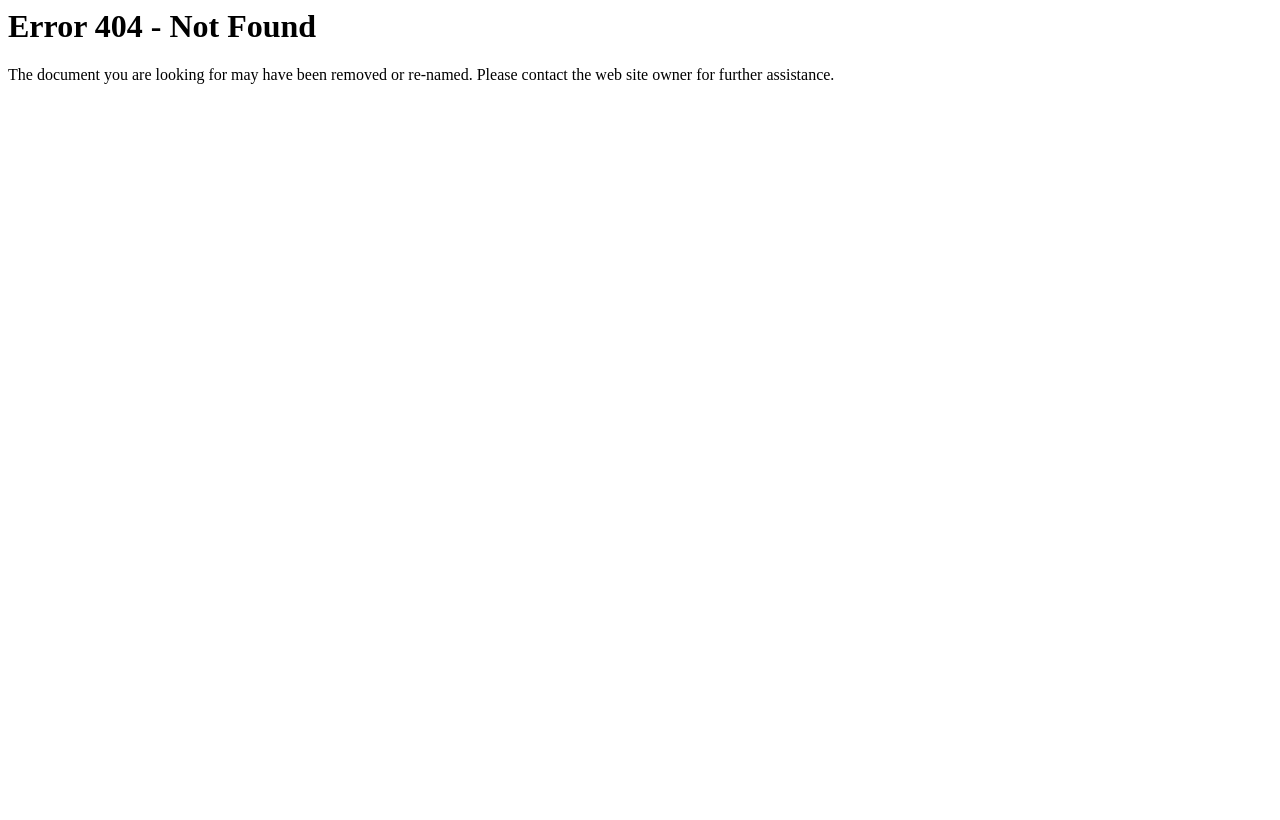Locate and extract the headline of this webpage.

Error 404 - Not Found